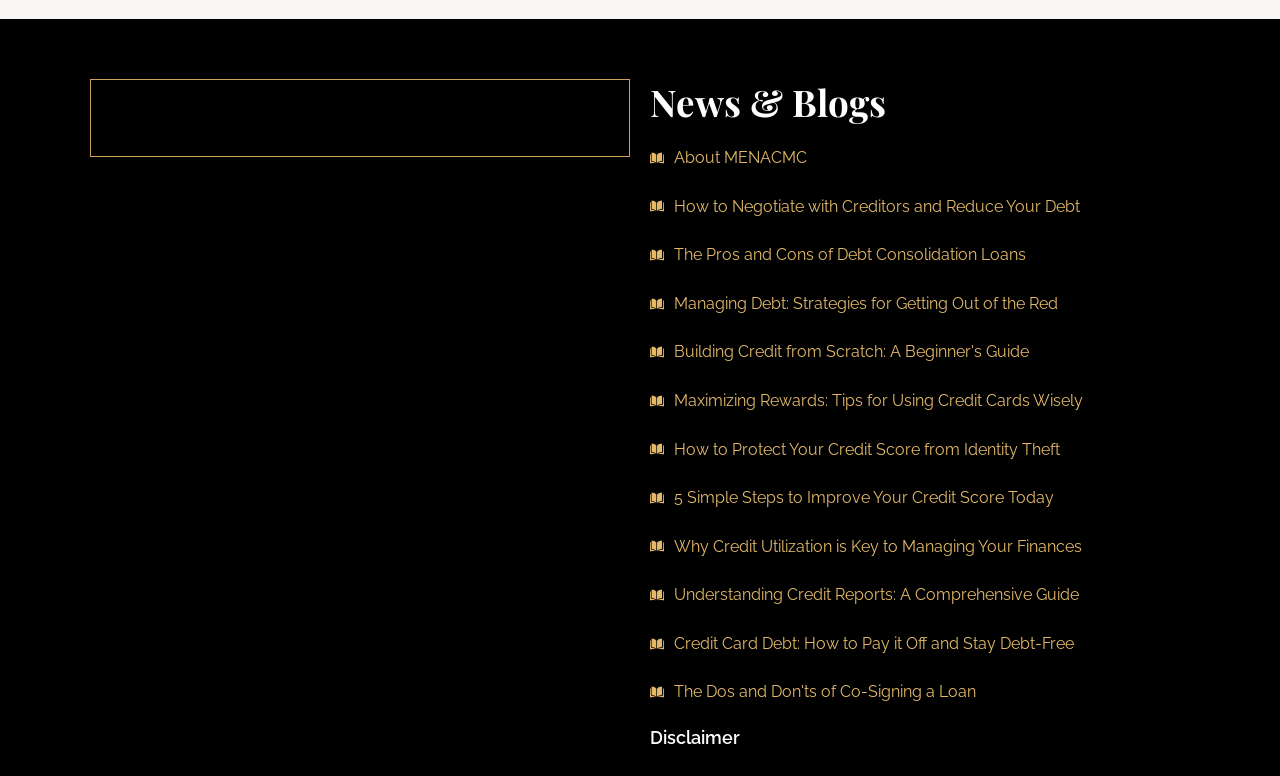Please answer the following query using a single word or phrase: 
What is the last link on the webpage?

The Dos and Don'ts of Co-Signing a Loan